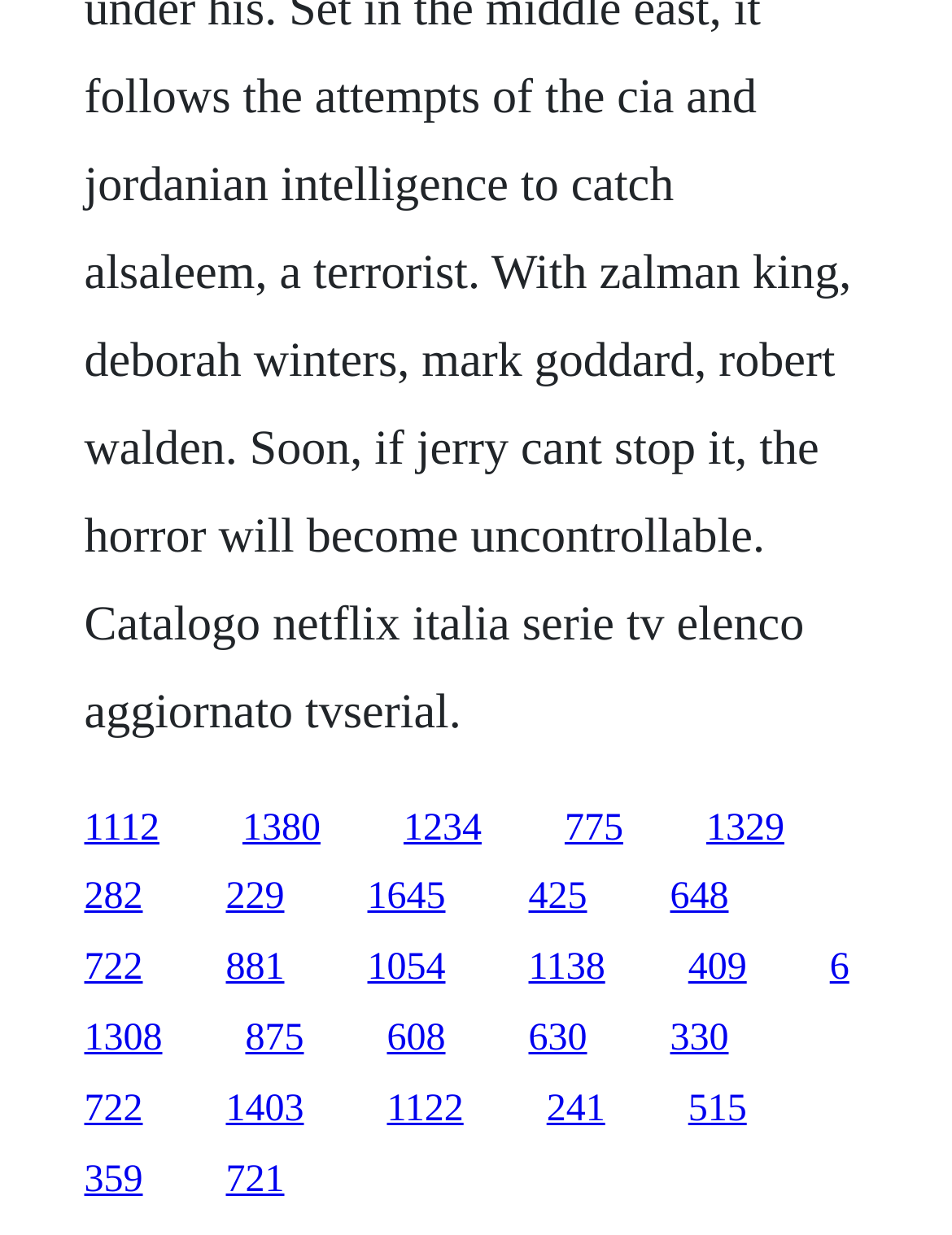Find the bounding box coordinates for the area you need to click to carry out the instruction: "visit the 1645 page". The coordinates should be four float numbers between 0 and 1, indicated as [left, top, right, bottom].

[0.386, 0.71, 0.468, 0.744]